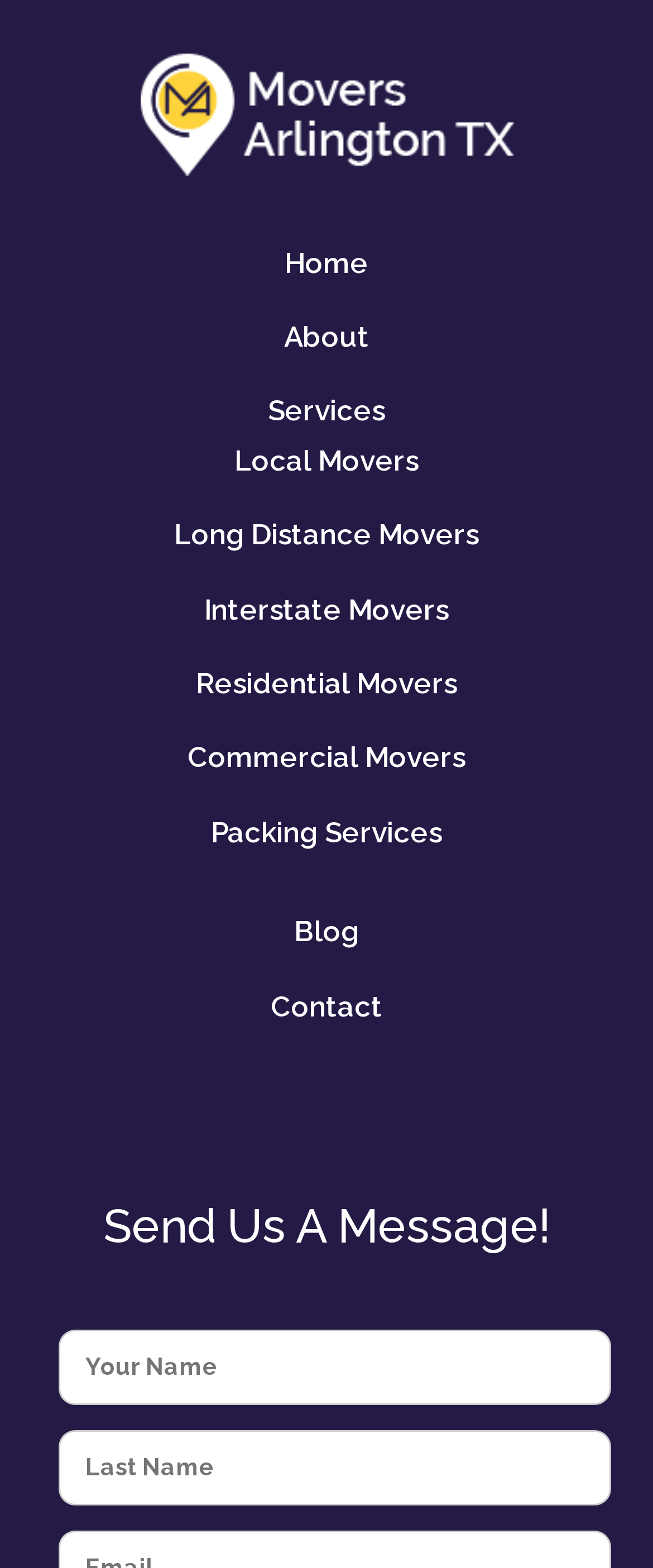Could you provide the bounding box coordinates for the portion of the screen to click to complete this instruction: "Fill in the required field"?

[0.09, 0.912, 0.936, 0.96]